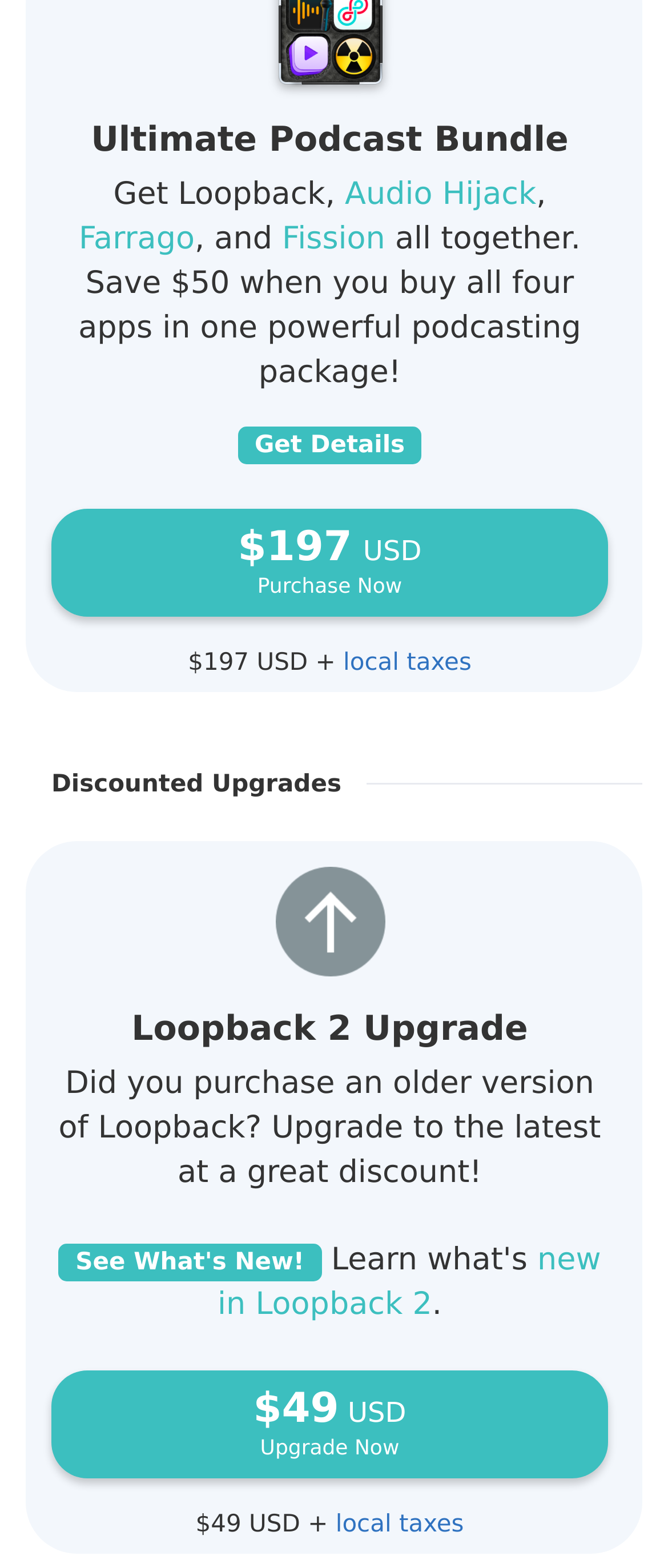Pinpoint the bounding box coordinates of the element you need to click to execute the following instruction: "Click the menu button". The bounding box should be represented by four float numbers between 0 and 1, in the format [left, top, right, bottom].

None